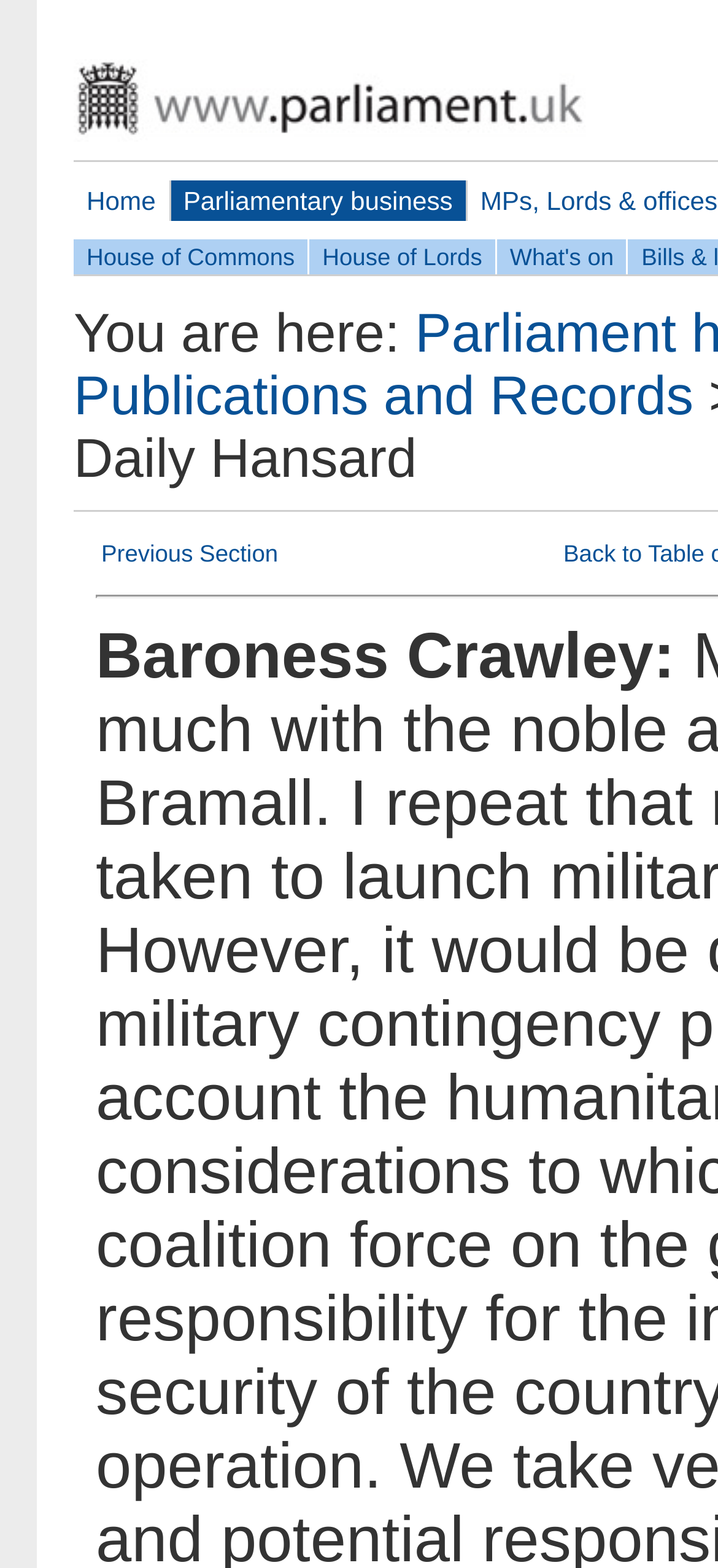Provide a brief response to the question using a single word or phrase: 
What is the section that the 'Previous Section' link belongs to?

Publications and Records